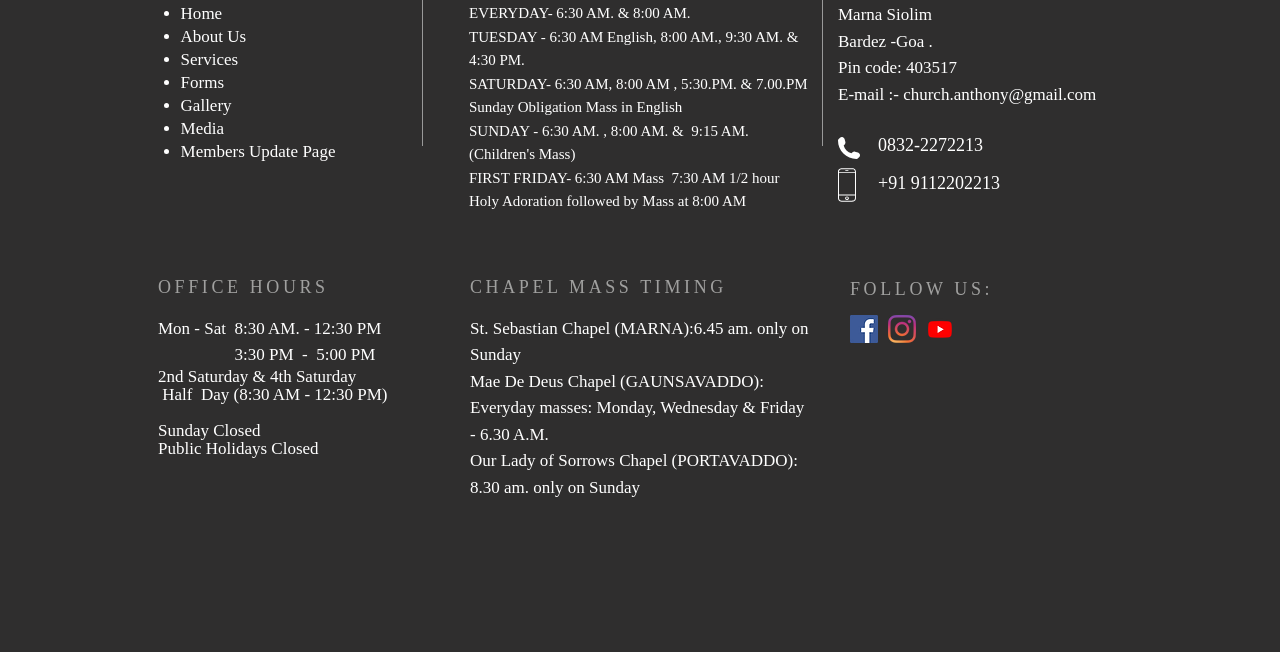What is the timing of the Sunday mass at St. Sebastian Chapel?
Give a detailed response to the question by analyzing the screenshot.

According to the webpage, the Sunday mass timing at St. Sebastian Chapel (MARNA) is 6:45 am, as mentioned in the section 'CHAPEL MASS TIMING'.